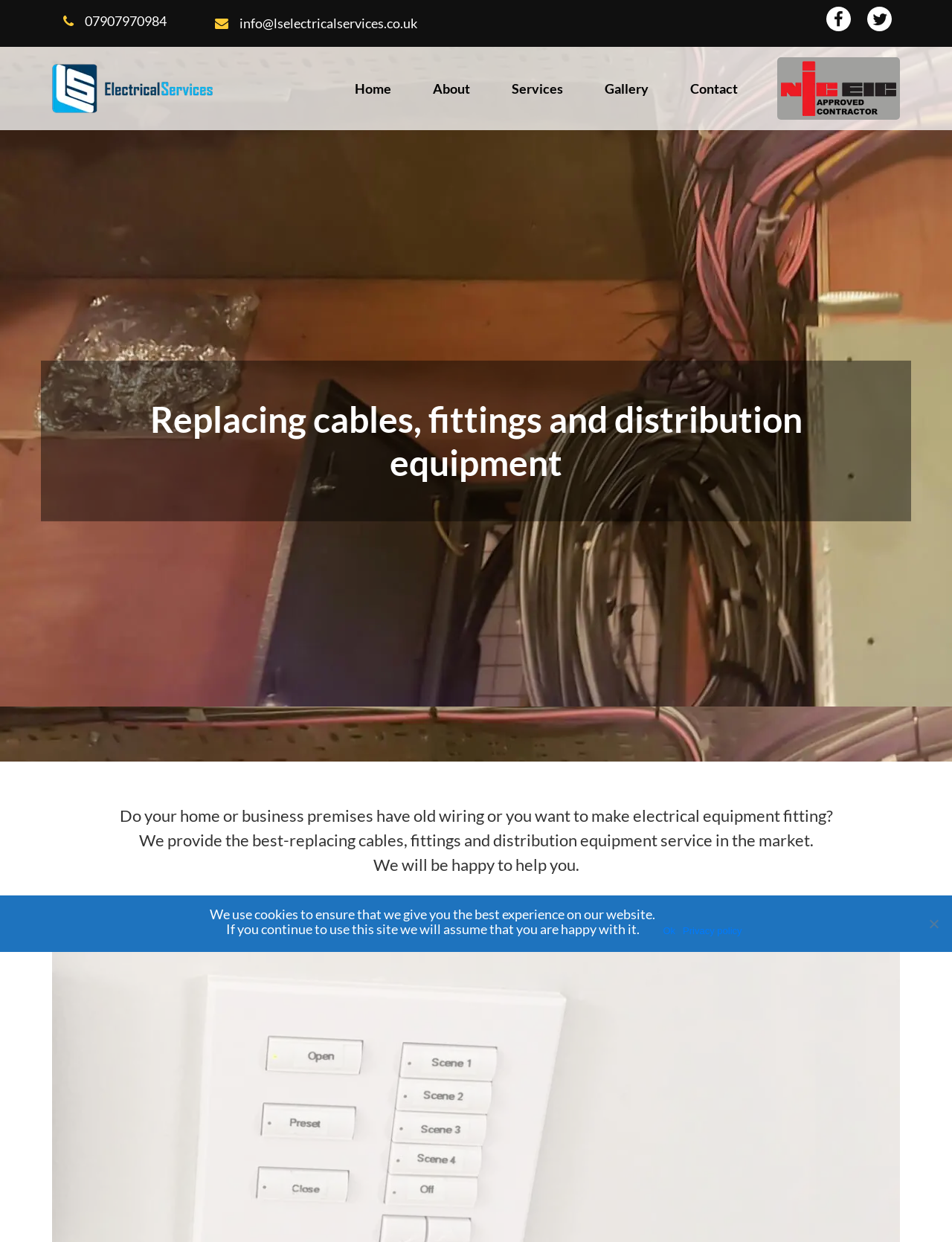Given the description: "Privacy policy", determine the bounding box coordinates of the UI element. The coordinates should be formatted as four float numbers between 0 and 1, [left, top, right, bottom].

[0.717, 0.744, 0.779, 0.756]